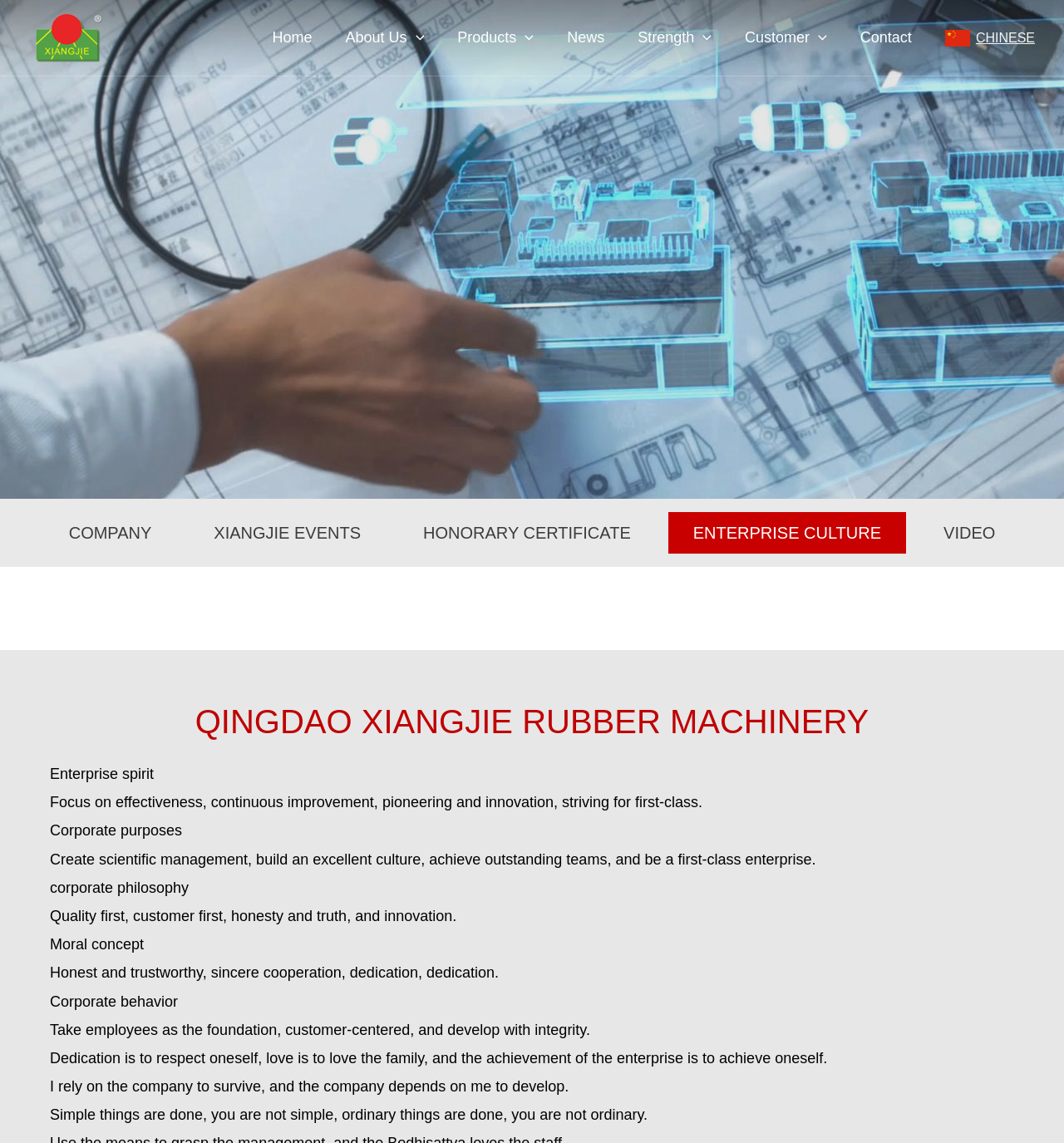What is the company name?
Look at the screenshot and provide an in-depth answer.

I found the company name by looking at the top-left corner of the webpage, where it is written in a large font size and is also a link.